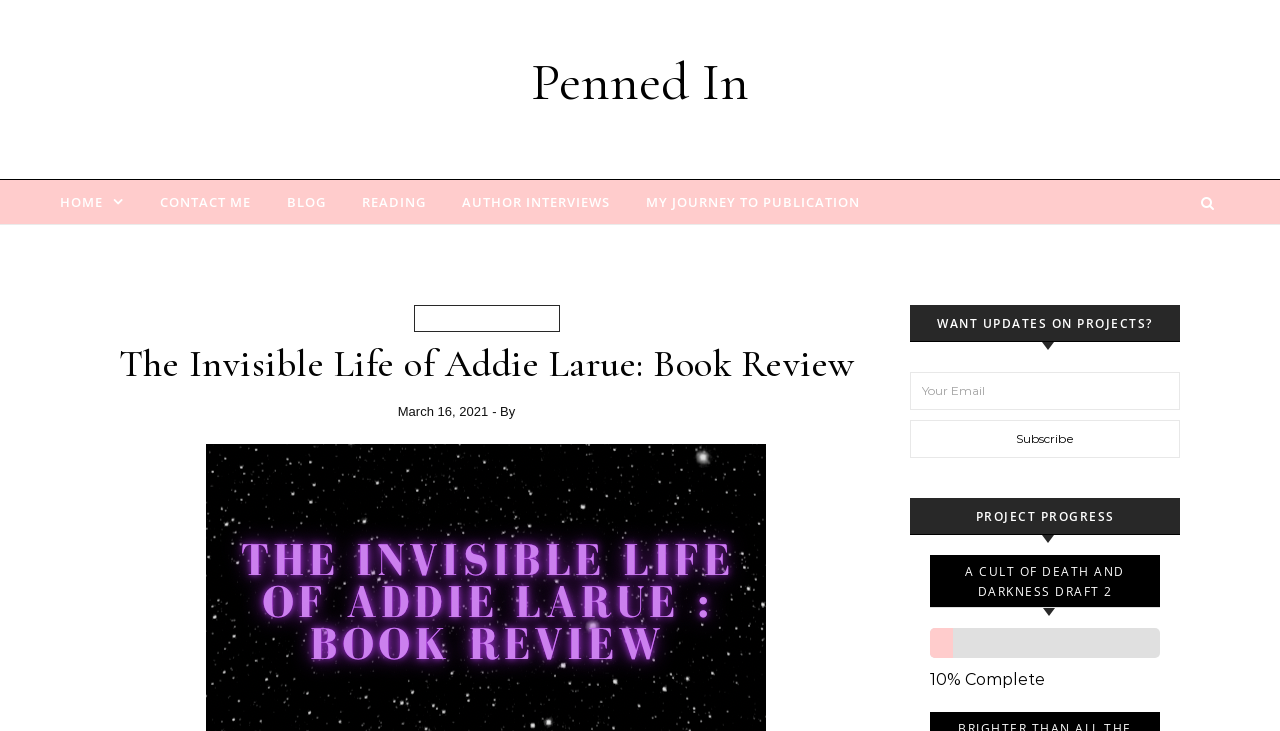Could you highlight the region that needs to be clicked to execute the instruction: "subscribe to updates"?

[0.711, 0.574, 0.922, 0.626]